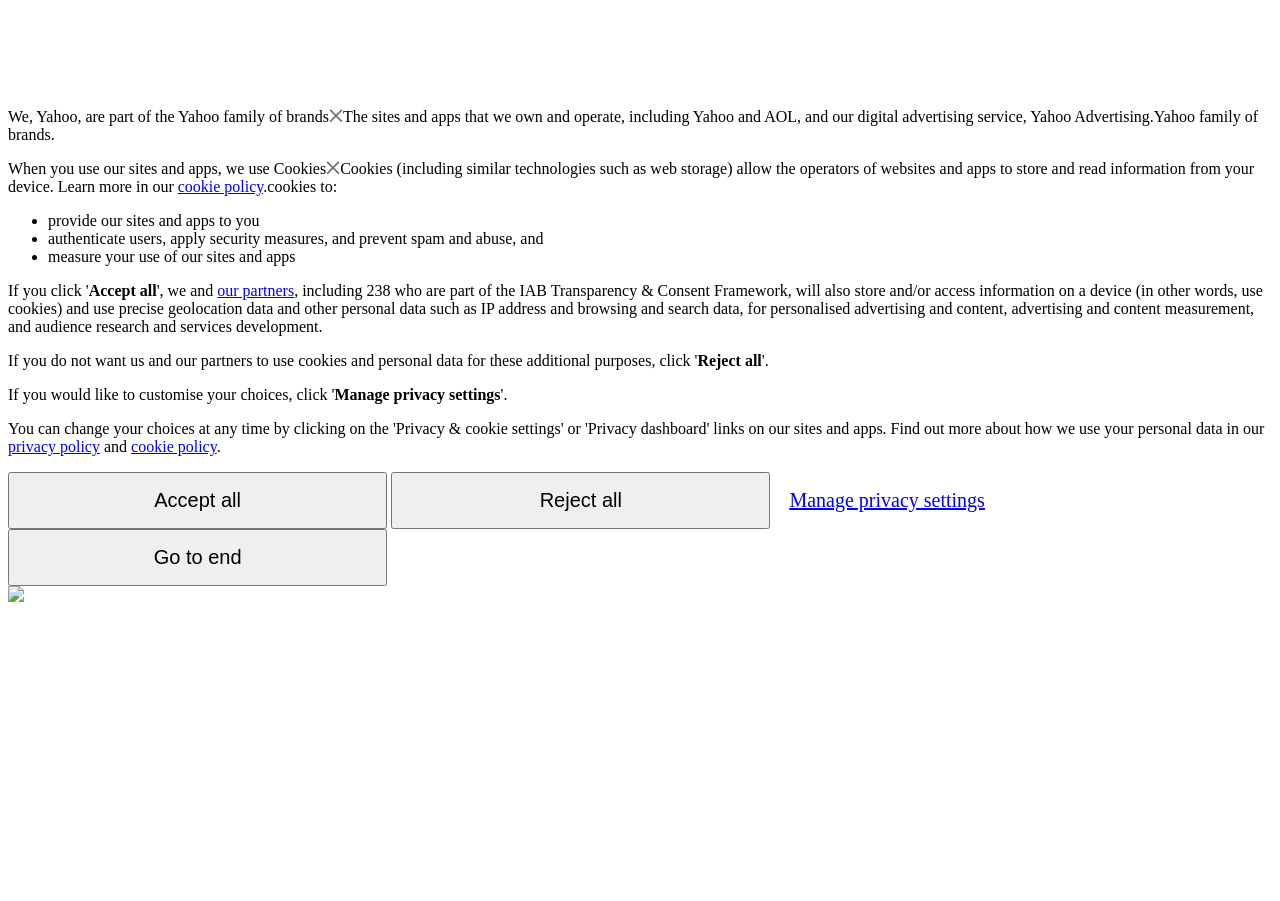Please locate the bounding box coordinates for the element that should be clicked to achieve the following instruction: "View the 'cookie policy'". Ensure the coordinates are given as four float numbers between 0 and 1, i.e., [left, top, right, bottom].

[0.102, 0.486, 0.169, 0.505]